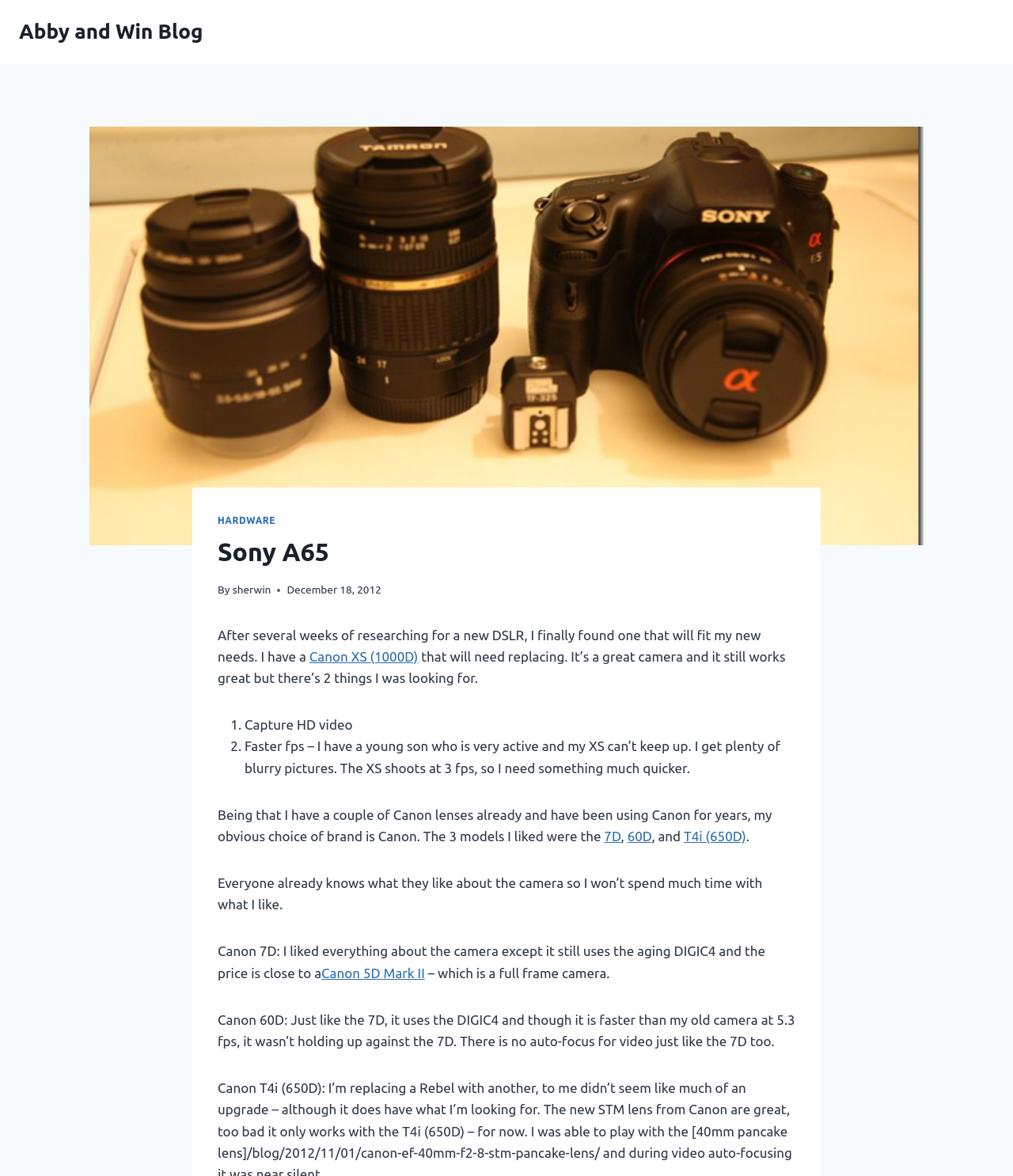Identify the bounding box coordinates necessary to click and complete the given instruction: "Learn about Sony A65".

[0.215, 0.453, 0.785, 0.485]